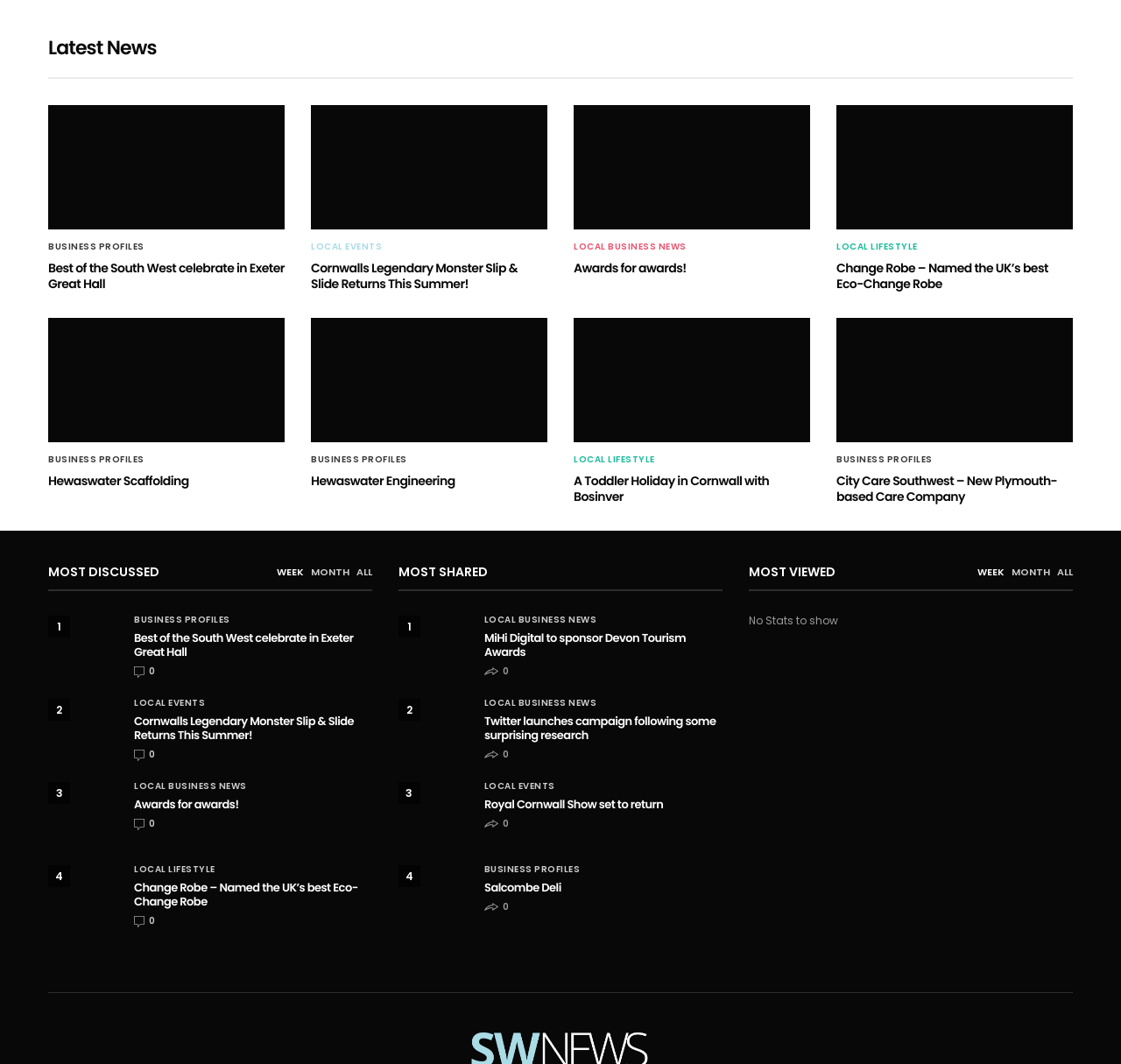Pinpoint the bounding box coordinates of the element to be clicked to execute the instruction: "Learn more about Awards for awards!".

[0.512, 0.098, 0.723, 0.215]